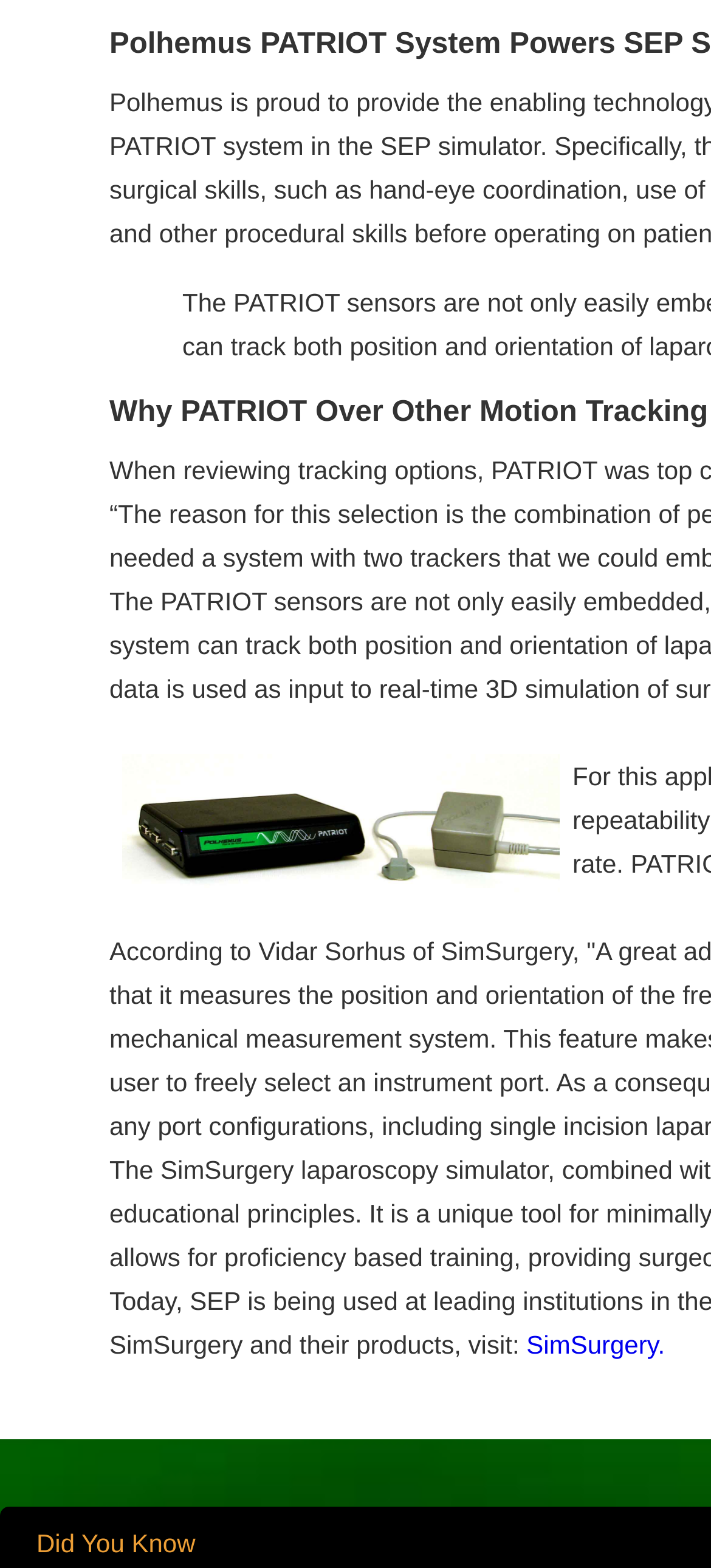Based on the element description, predict the bounding box coordinates (top-left x, top-left y, bottom-right x, bottom-right y) for the UI element in the screenshot: SimSurgery.

[0.74, 0.848, 0.935, 0.867]